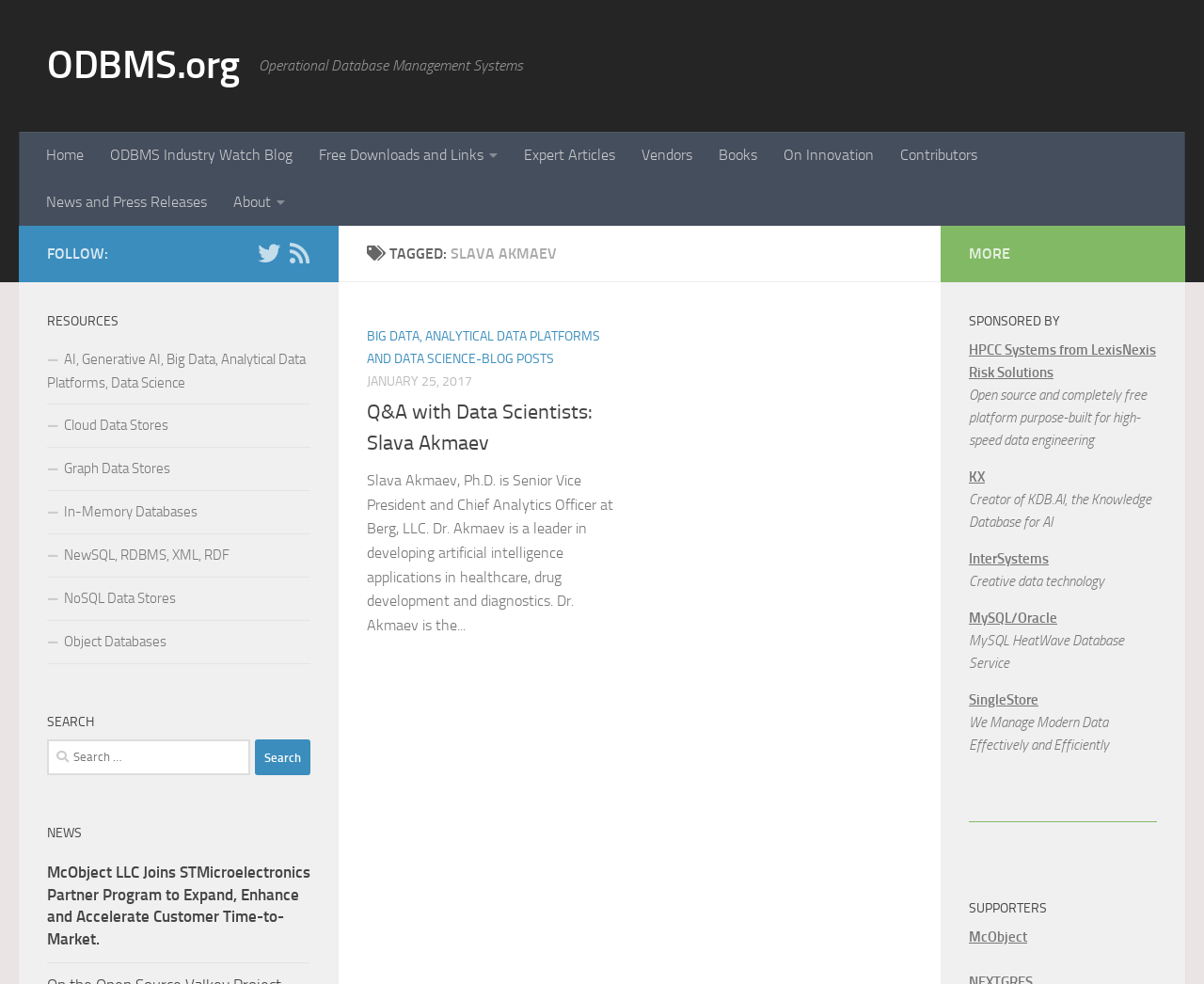What is the title of the Q&A session?
Please respond to the question thoroughly and include all relevant details.

I found the answer by looking at the heading 'Q&A with Data Scientists: Slava Akmaev' which is a link and also a heading.